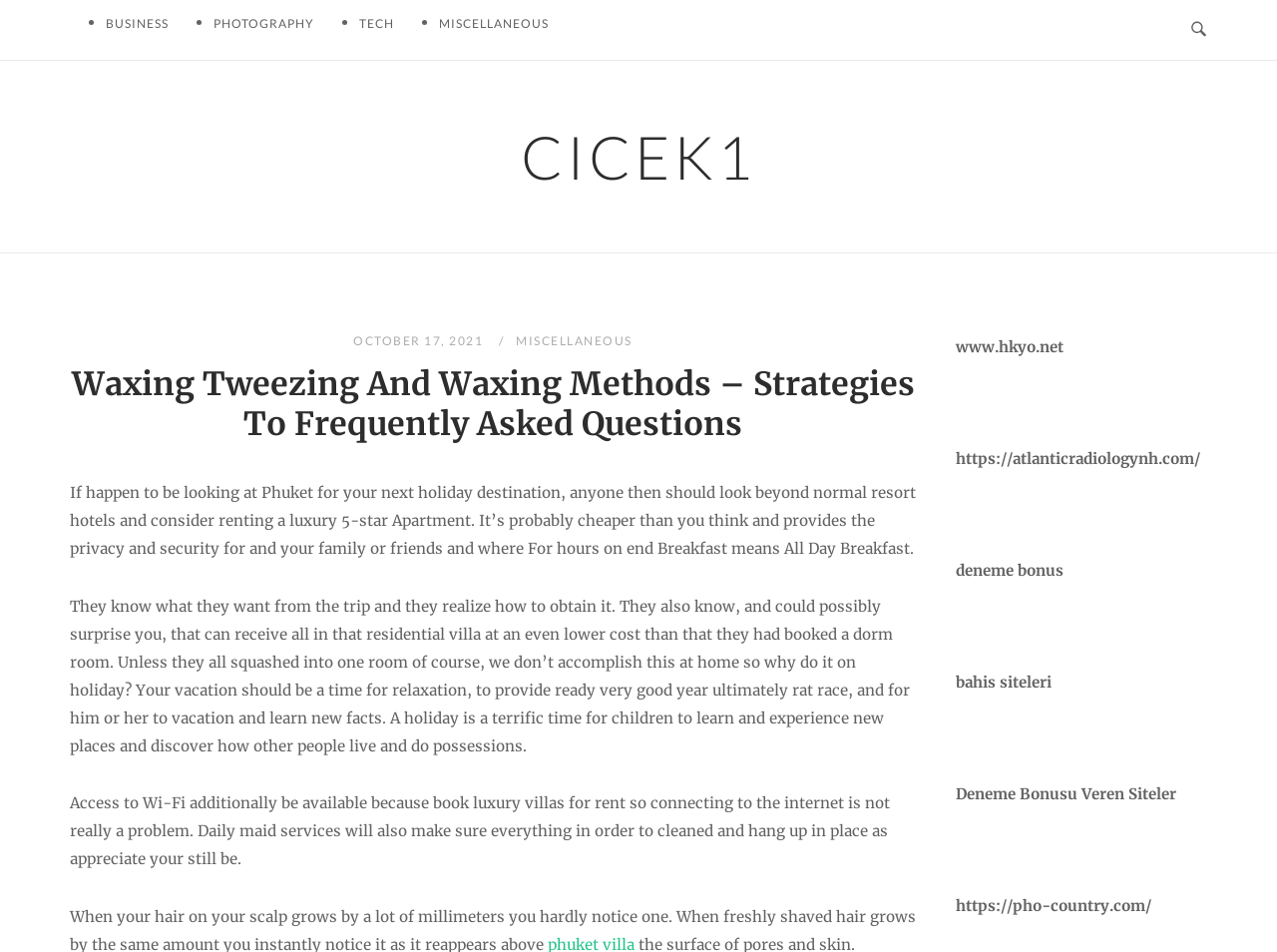How many links are present under the 'CICEK1' link?
Please use the visual content to give a single word or phrase answer.

6